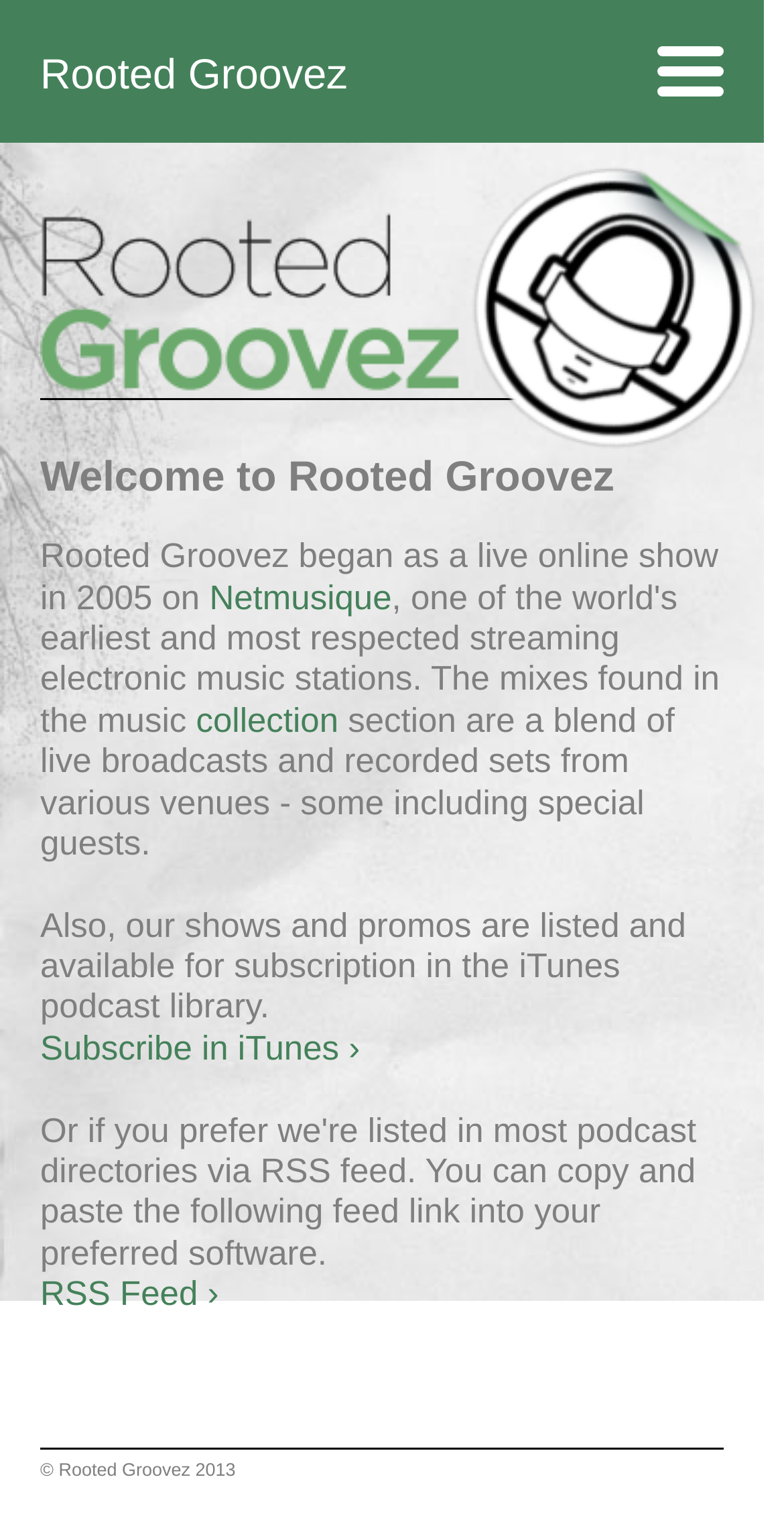Show the bounding box coordinates for the element that needs to be clicked to execute the following instruction: "visit collection page". Provide the coordinates in the form of four float numbers between 0 and 1, i.e., [left, top, right, bottom].

[0.0, 0.171, 0.974, 0.247]